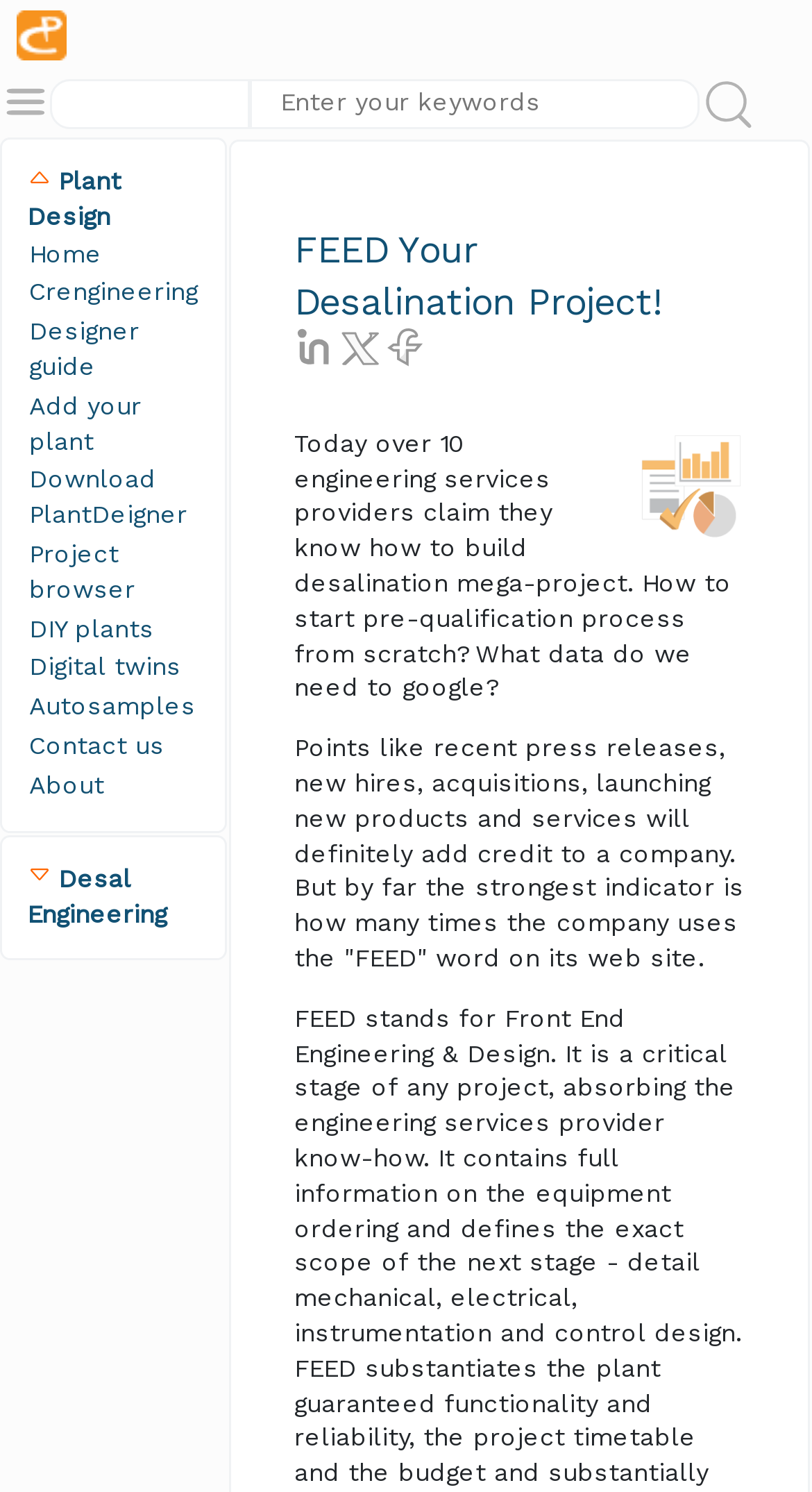Give a one-word or one-phrase response to the question: 
What is the image below the heading 'FEED Your Desalination Project!'?

Front end engineering and design